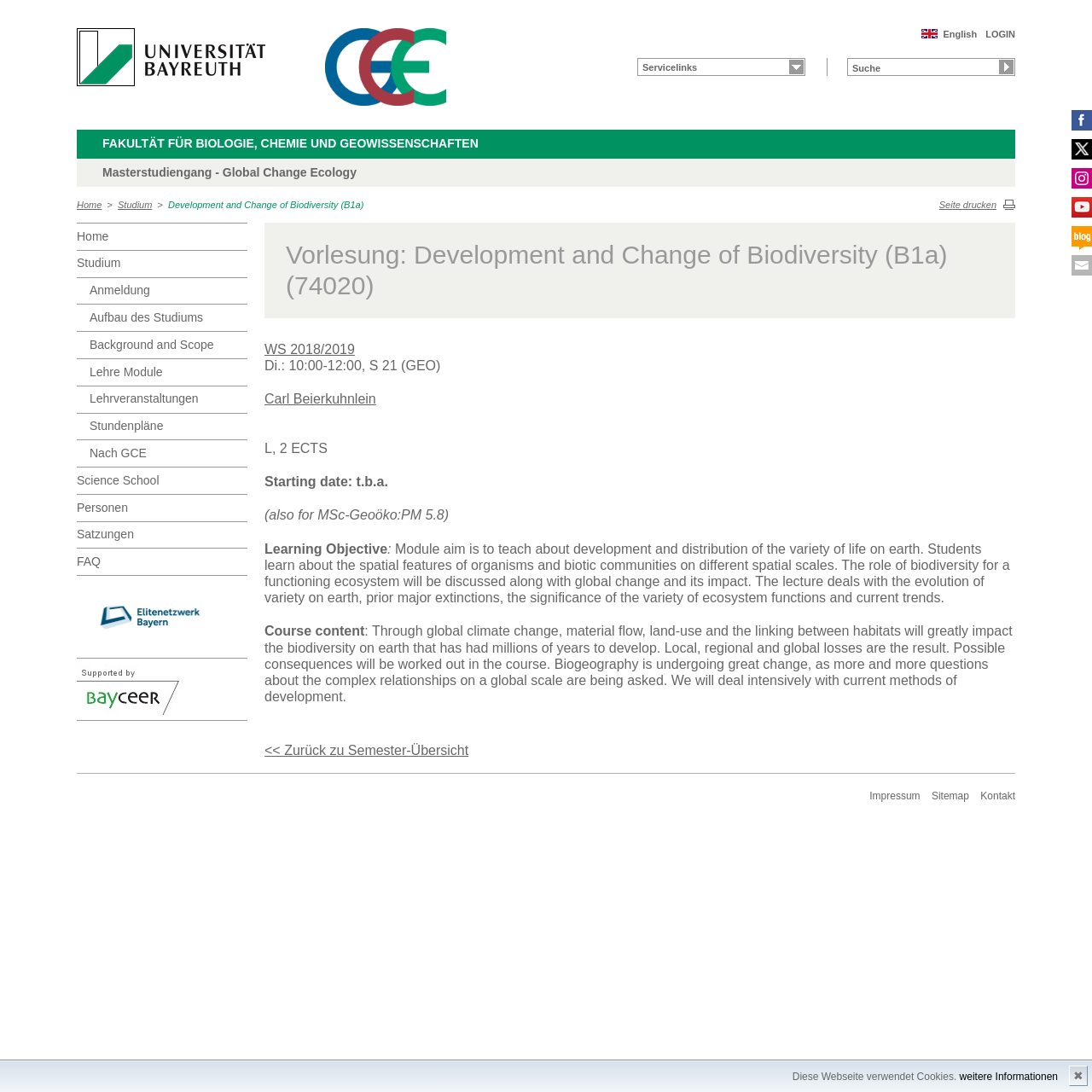Refer to the image and provide an in-depth answer to the question: 
What is the language of the webpage?

I found the answer by looking at the text elements on the webpage and noticing that most of the text is in German, including the navigation menu and the course information.